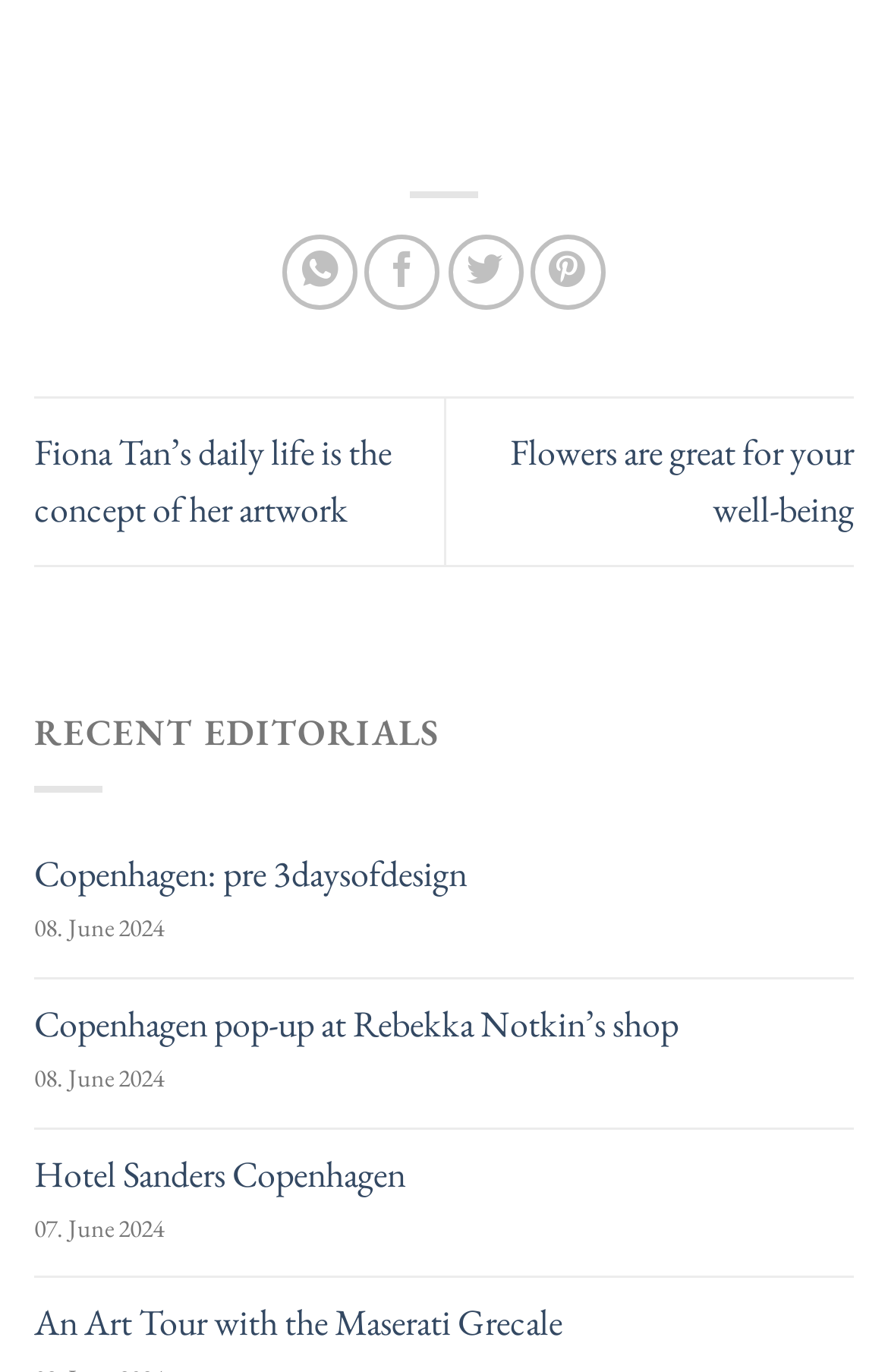Given the element description Copenhagen: pre 3daysofdesign, predict the bounding box coordinates for the UI element in the webpage screenshot. The format should be (top-left x, top-left y, bottom-right x, bottom-right y), and the values should be between 0 and 1.

[0.038, 0.621, 0.962, 0.653]